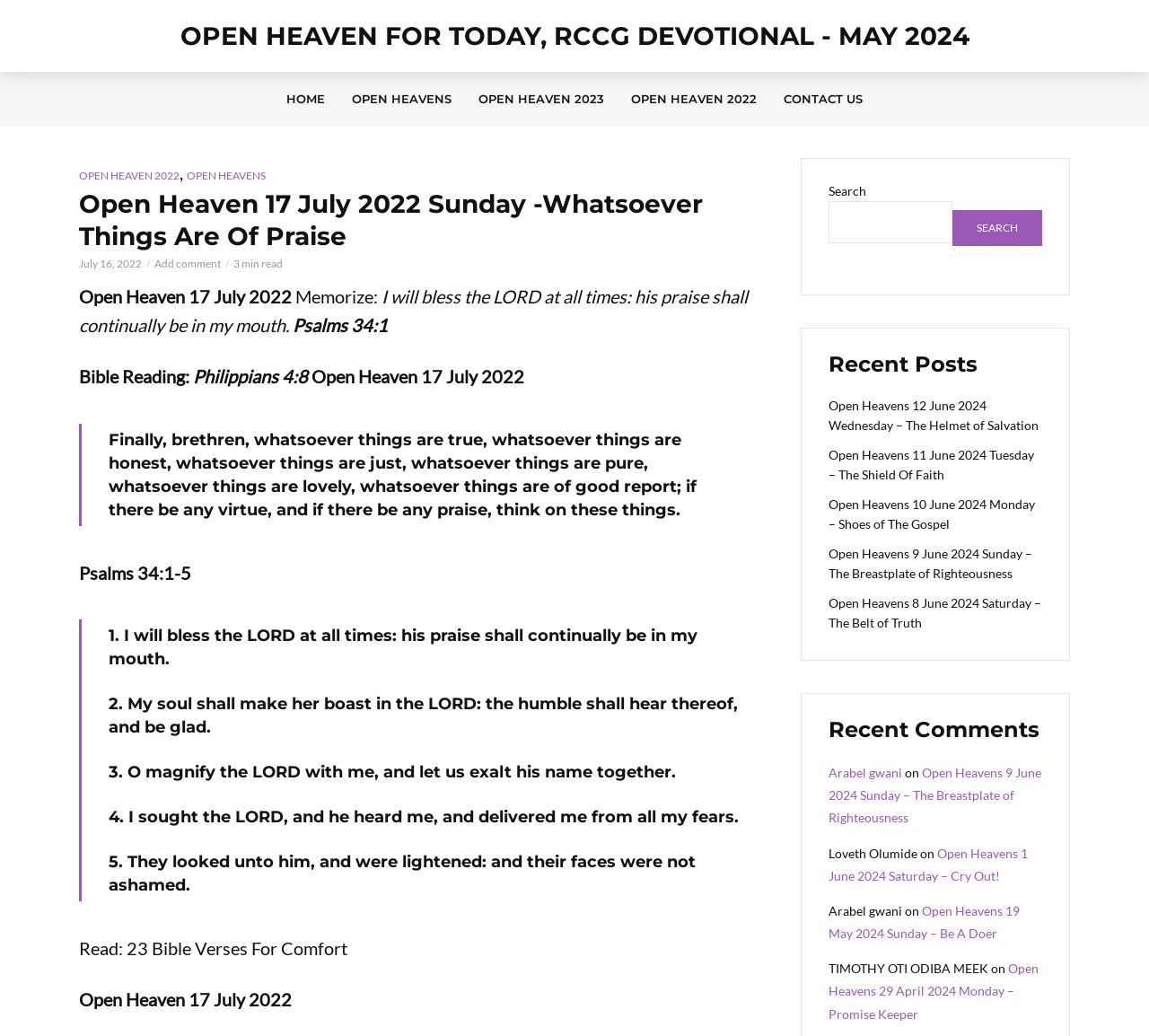Identify the text that serves as the heading for the webpage and generate it.

Open Heaven 17 July 2022 Sunday -Whatsoever Things Are Of Praise